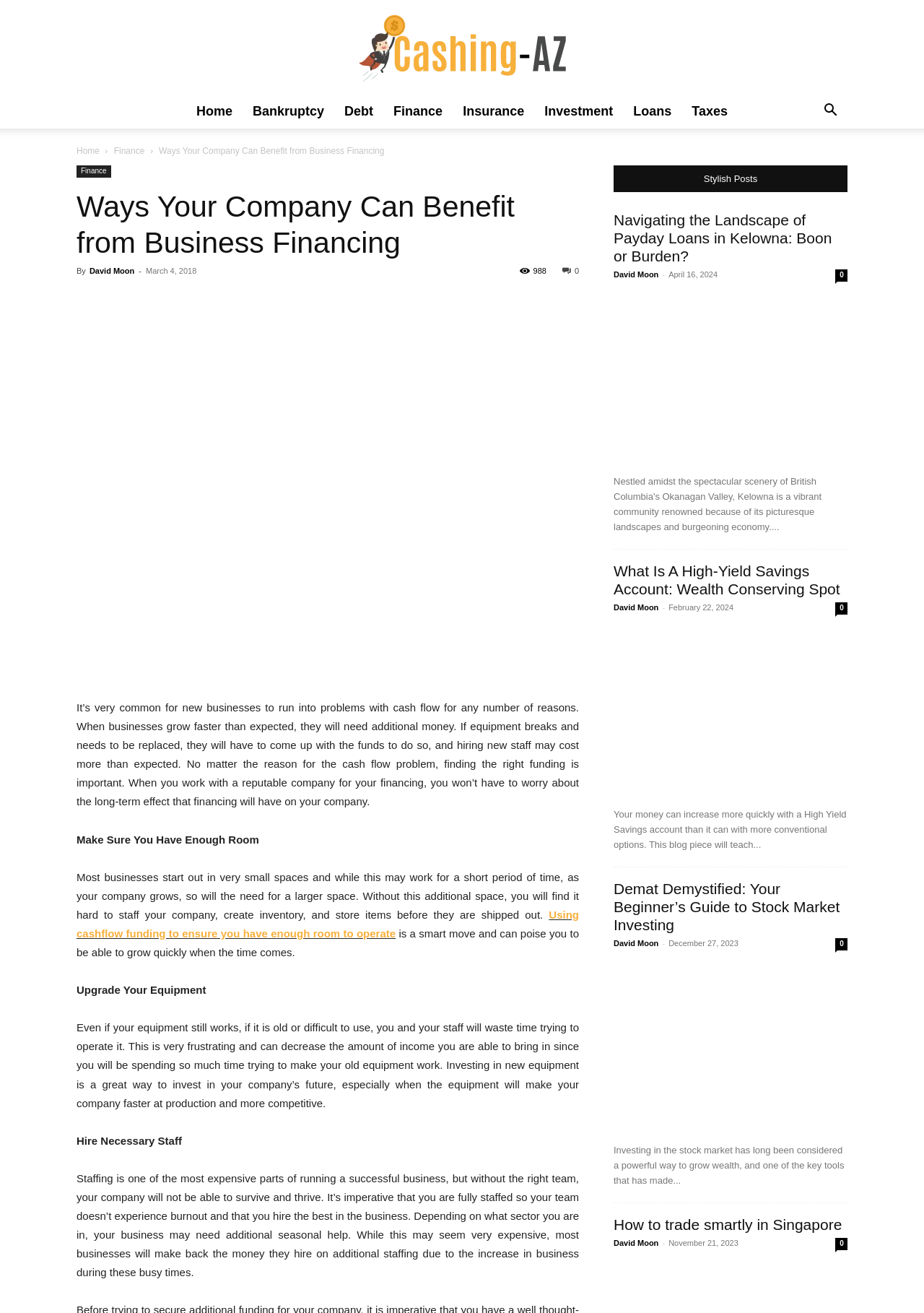Can you specify the bounding box coordinates of the area that needs to be clicked to fulfill the following instruction: "Read the article by Tomas Hubot"?

None